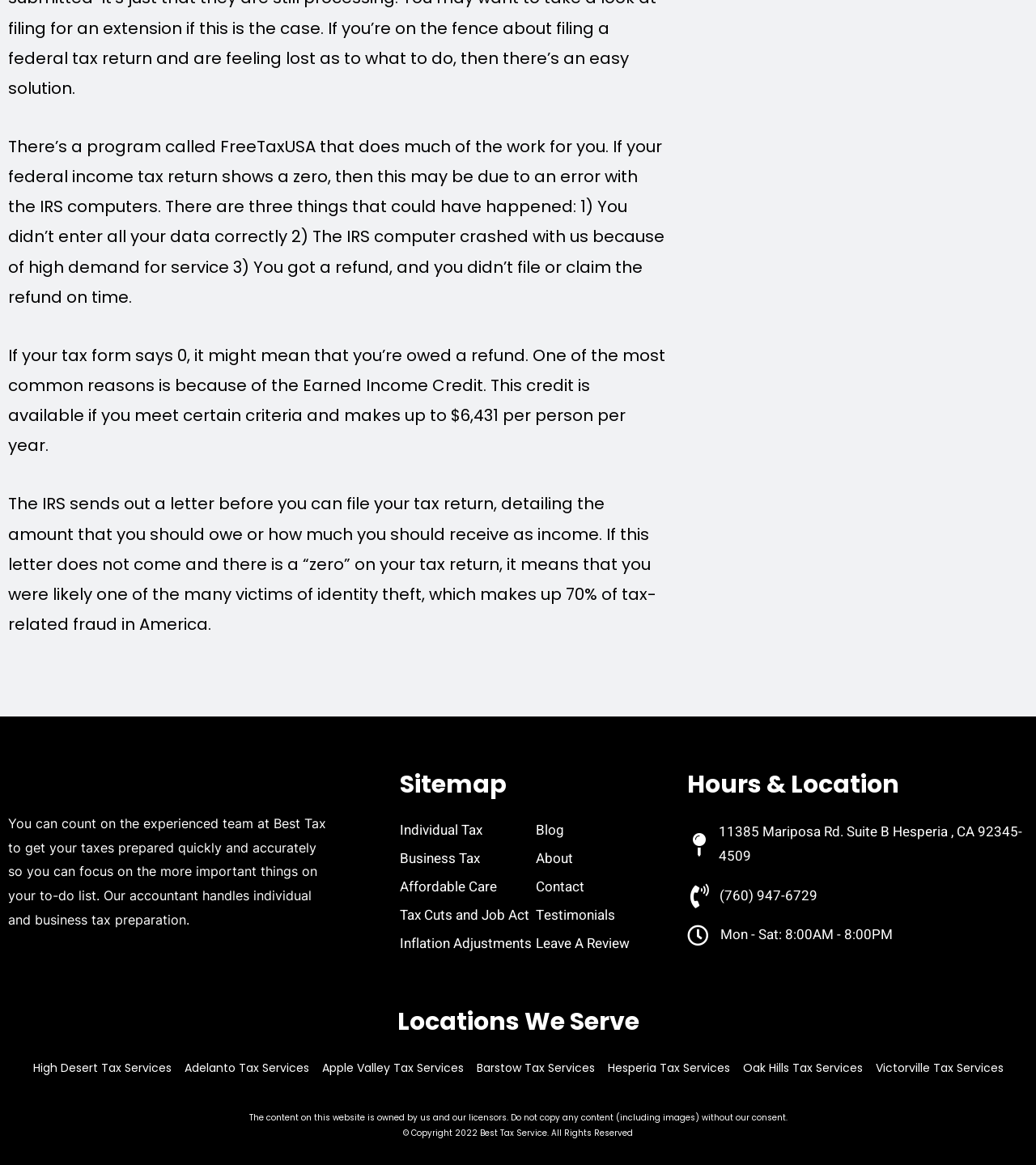Please find the bounding box coordinates of the element that needs to be clicked to perform the following instruction: "Click on the 'Individual Tax' link". The bounding box coordinates should be four float numbers between 0 and 1, represented as [left, top, right, bottom].

[0.386, 0.704, 0.465, 0.721]